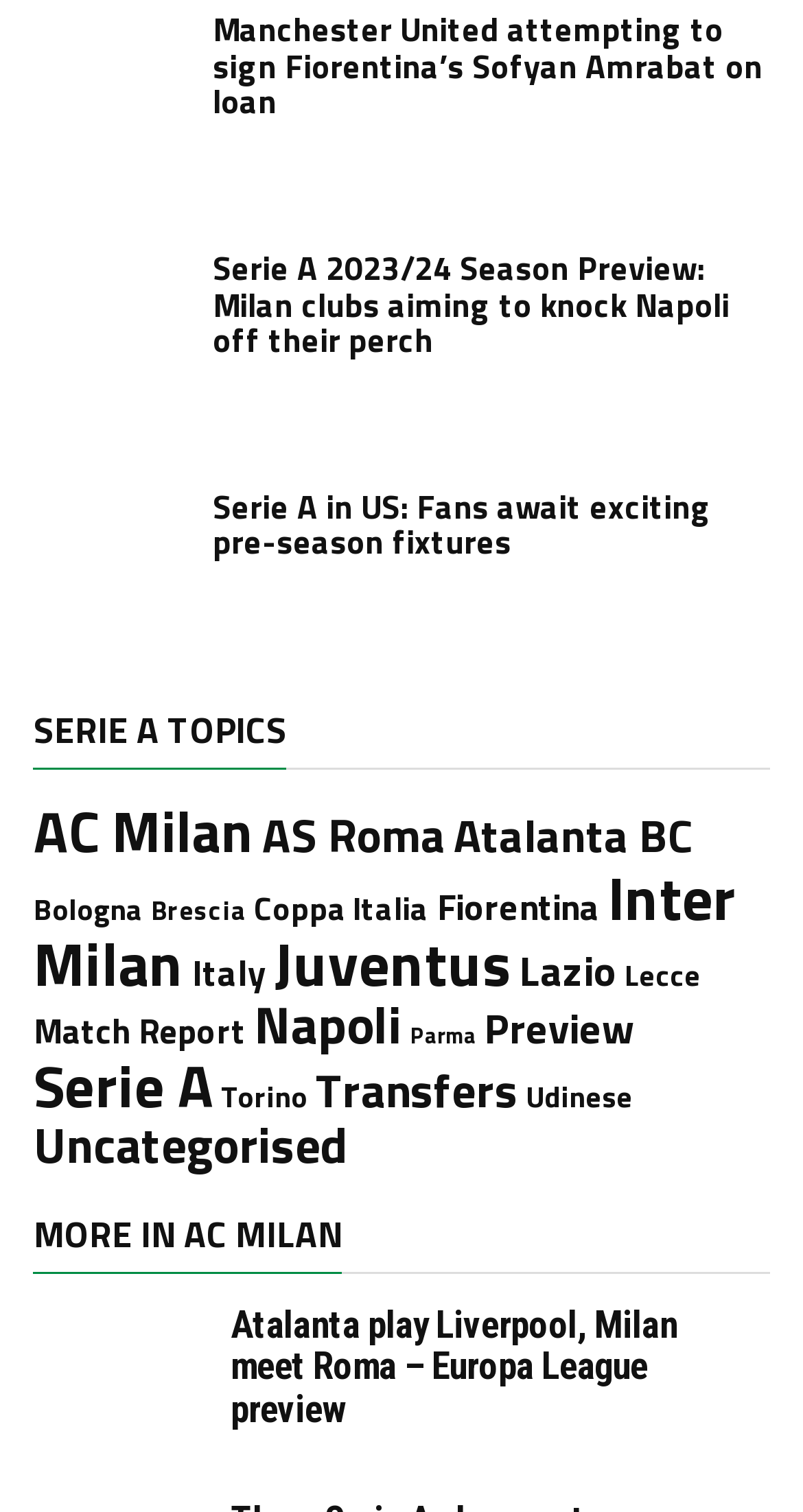Please provide the bounding box coordinates for the UI element as described: "Serie A". The coordinates must be four floats between 0 and 1, represented as [left, top, right, bottom].

[0.042, 0.688, 0.265, 0.747]